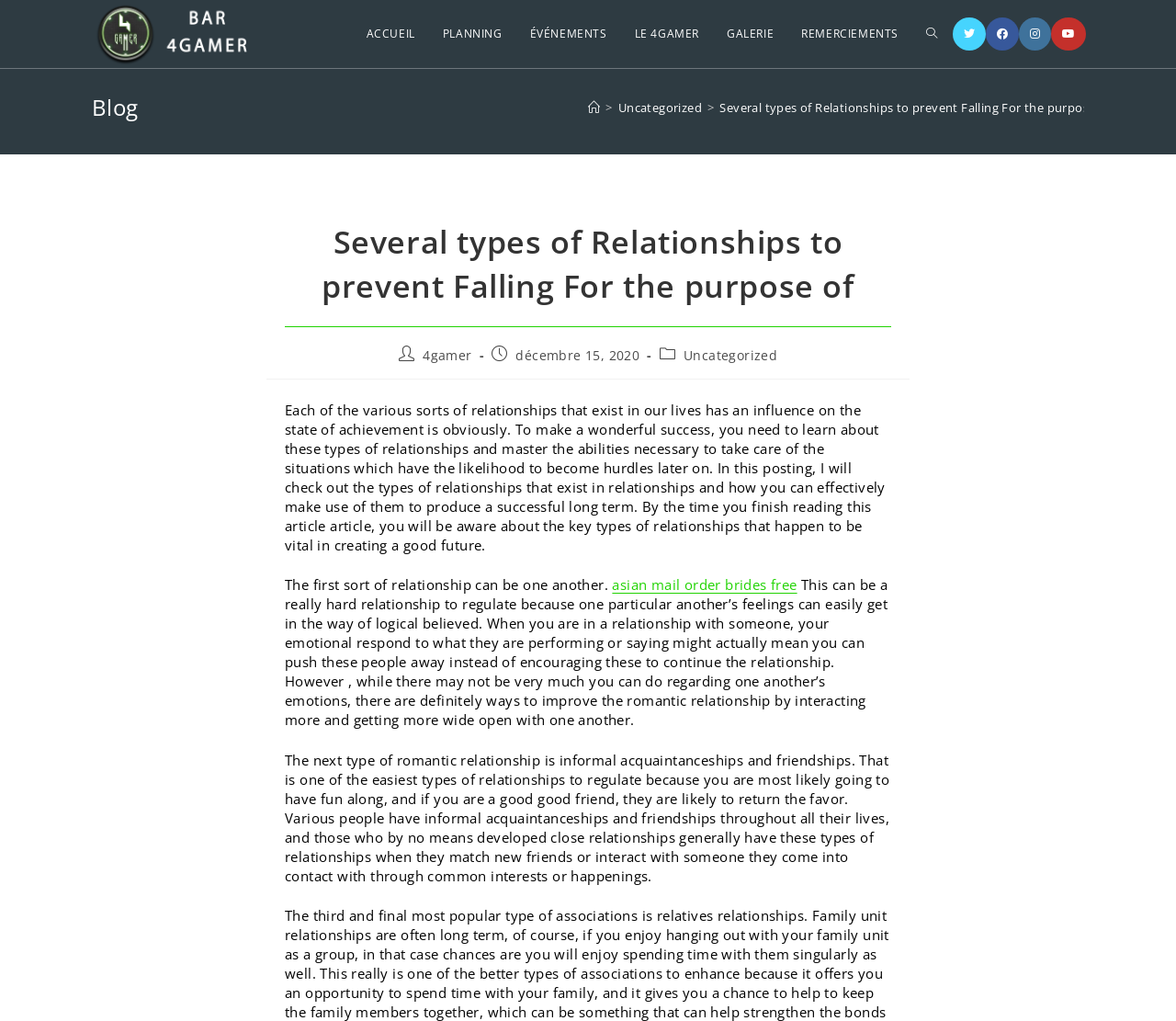What is the main topic of the current post?
Please use the image to provide an in-depth answer to the question.

The main topic of the current post is discussed in the post content section, which is the main body of the webpage. The post talks about the different types of relationships that exist in our lives and how they can affect our success. The post is divided into sections, each discussing a specific type of relationship.